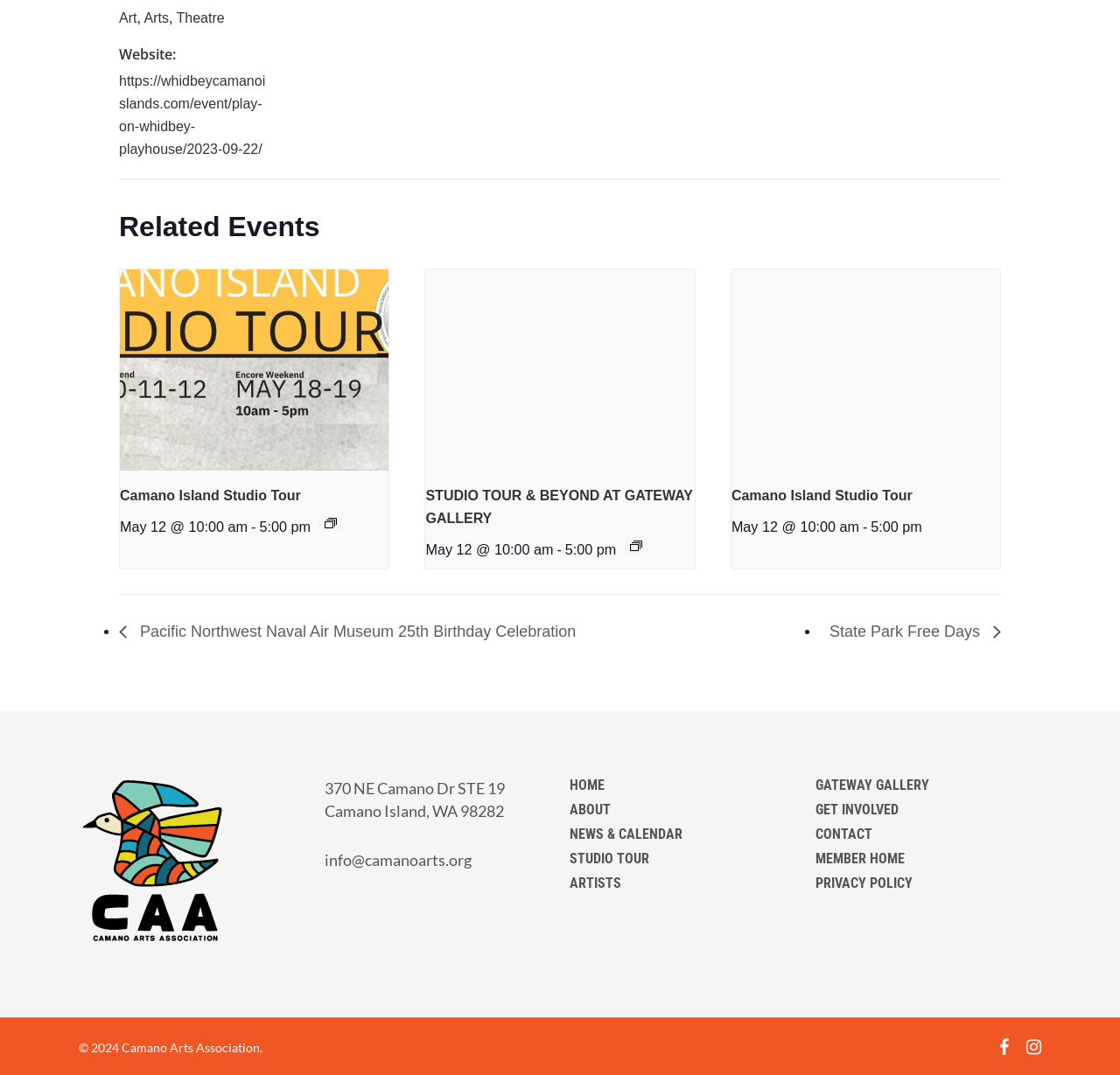Using a single word or phrase, answer the following question: 
What is the copyright year of the Camano Arts Association?

2024